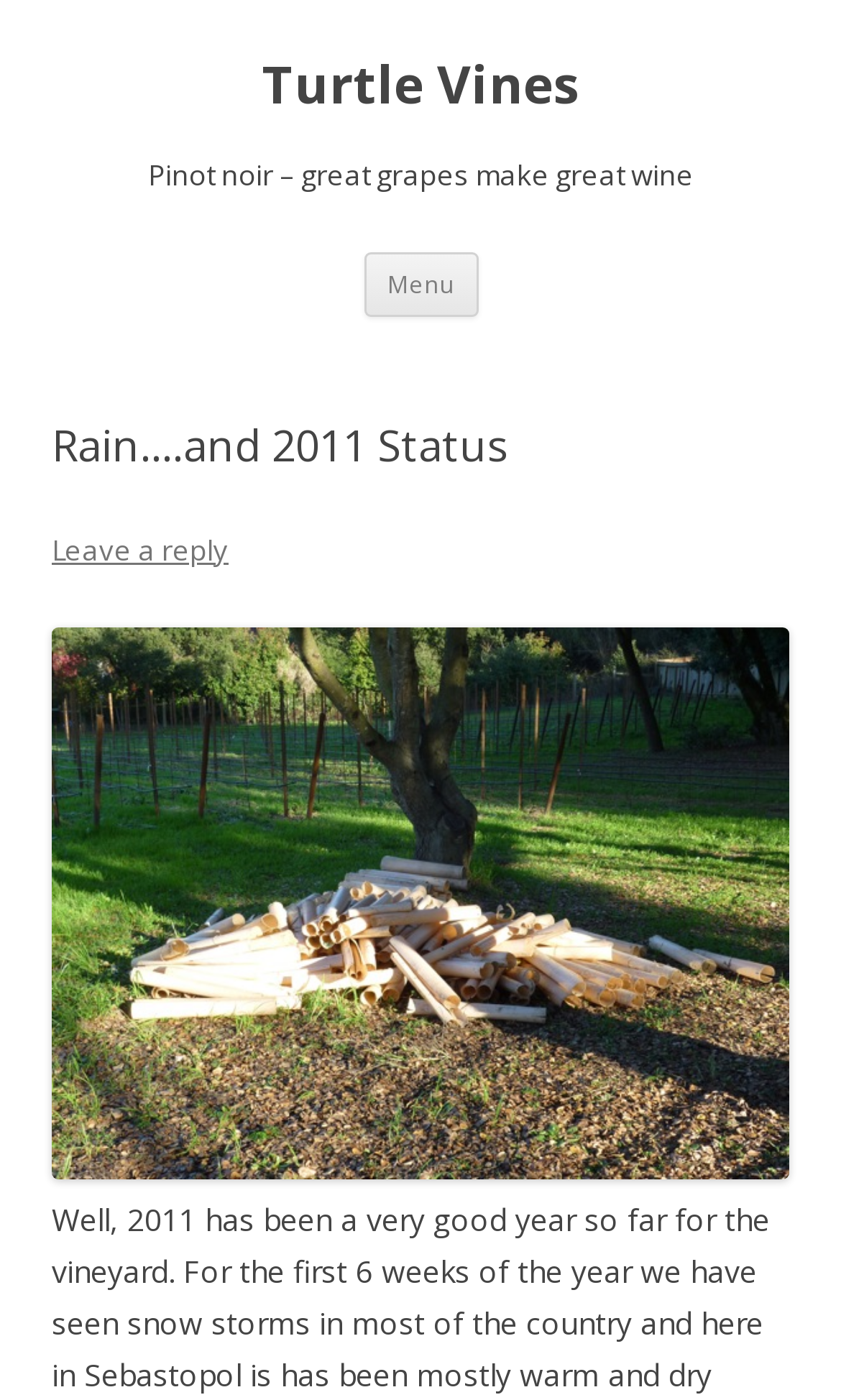Determine the bounding box coordinates in the format (top-left x, top-left y, bottom-right x, bottom-right y). Ensure all values are floating point numbers between 0 and 1. Identify the bounding box of the UI element described by: Skip to content

[0.568, 0.18, 0.819, 0.202]